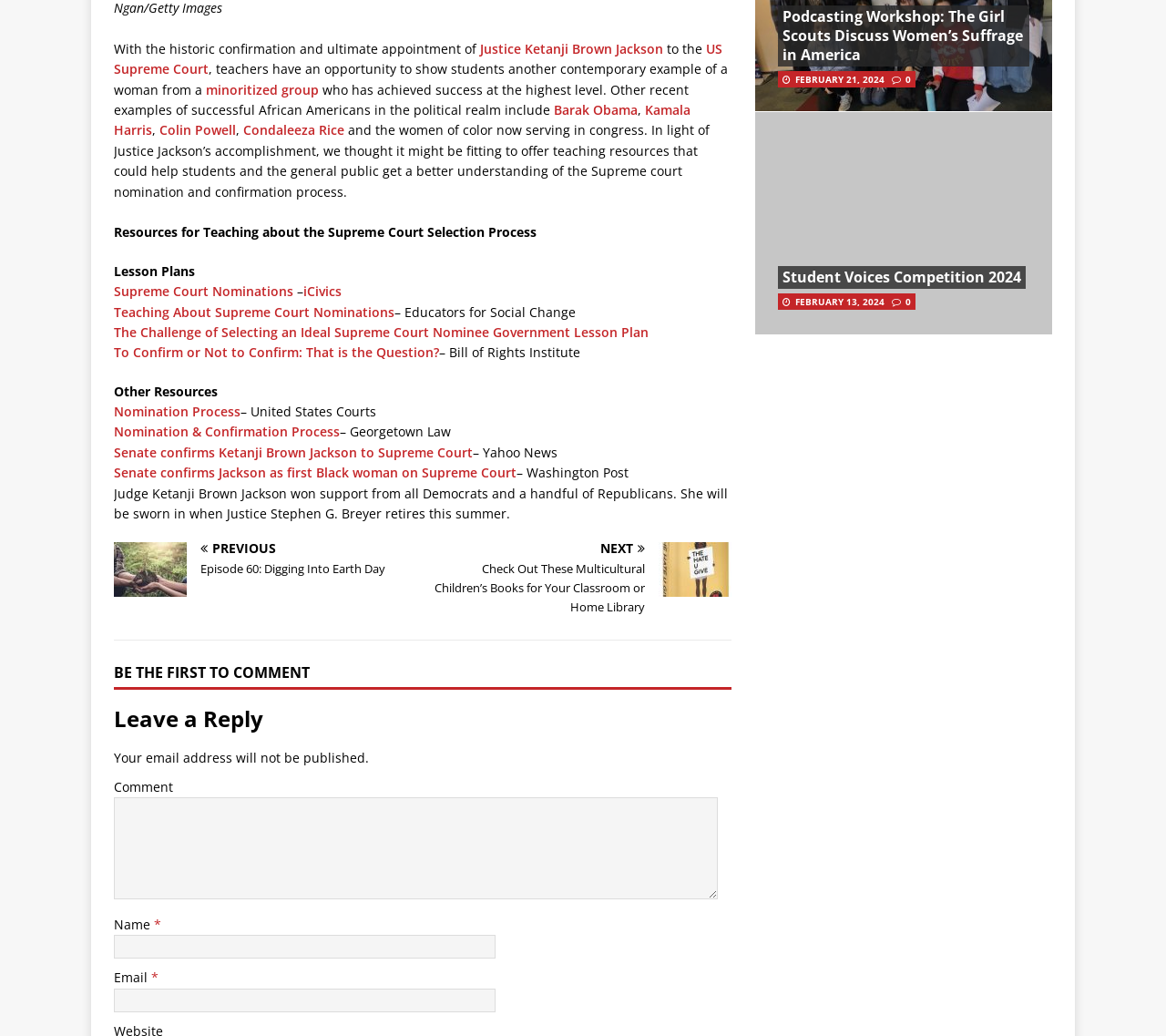Please provide the bounding box coordinates for the element that needs to be clicked to perform the following instruction: "Check out the Student Voices Competition 2024". The coordinates should be given as four float numbers between 0 and 1, i.e., [left, top, right, bottom].

[0.667, 0.257, 0.88, 0.279]